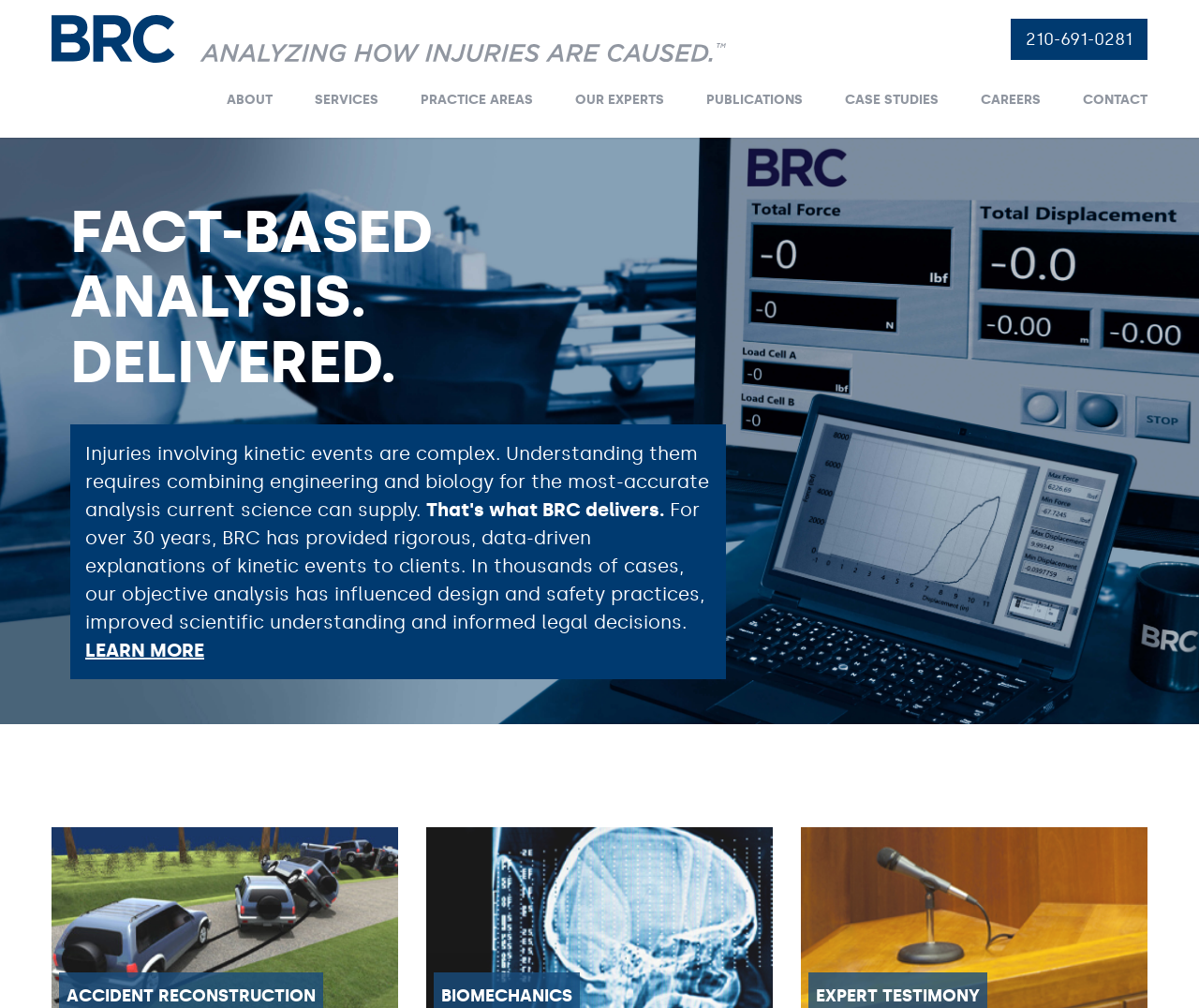Given the element description, predict the bounding box coordinates in the format (top-left x, top-left y, bottom-right x, bottom-right y), using floating point numbers between 0 and 1: 210-691-0281

[0.843, 0.019, 0.957, 0.059]